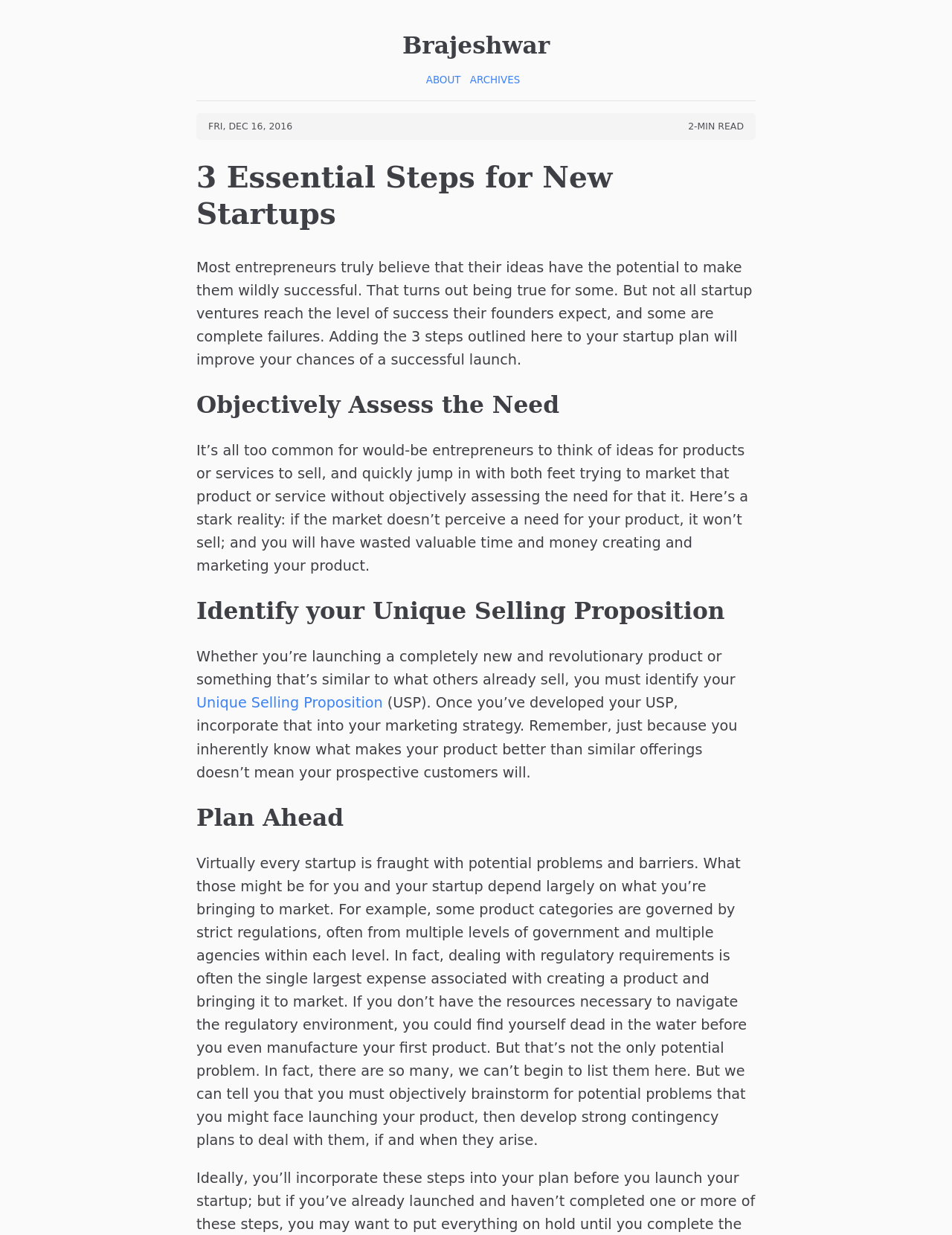Using the provided element description: "Brajeshwar", determine the bounding box coordinates of the corresponding UI element in the screenshot.

[0.423, 0.026, 0.577, 0.048]